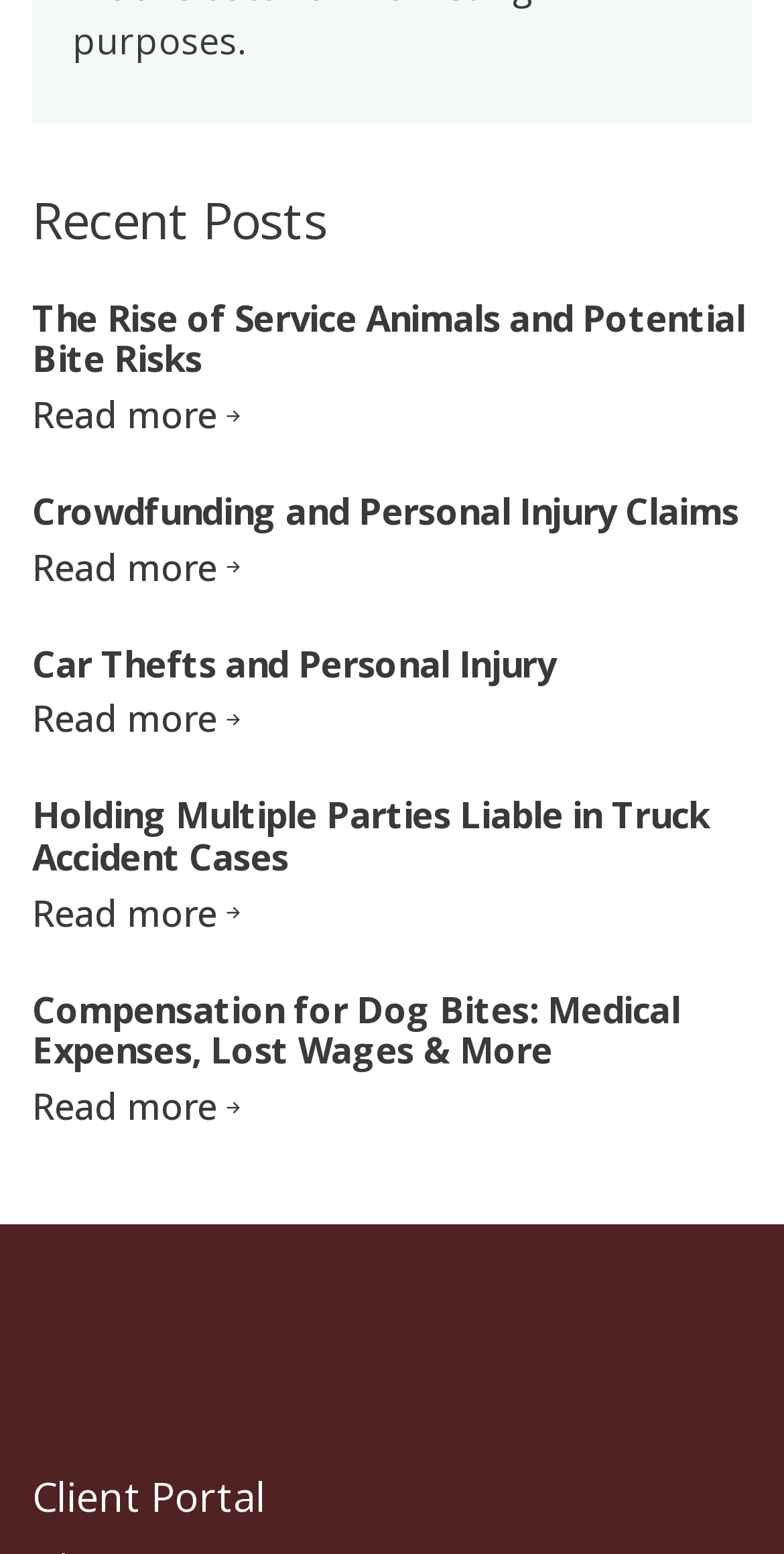What is the purpose of the images in the articles?
Look at the image and respond with a single word or a short phrase.

Decoration or illustration